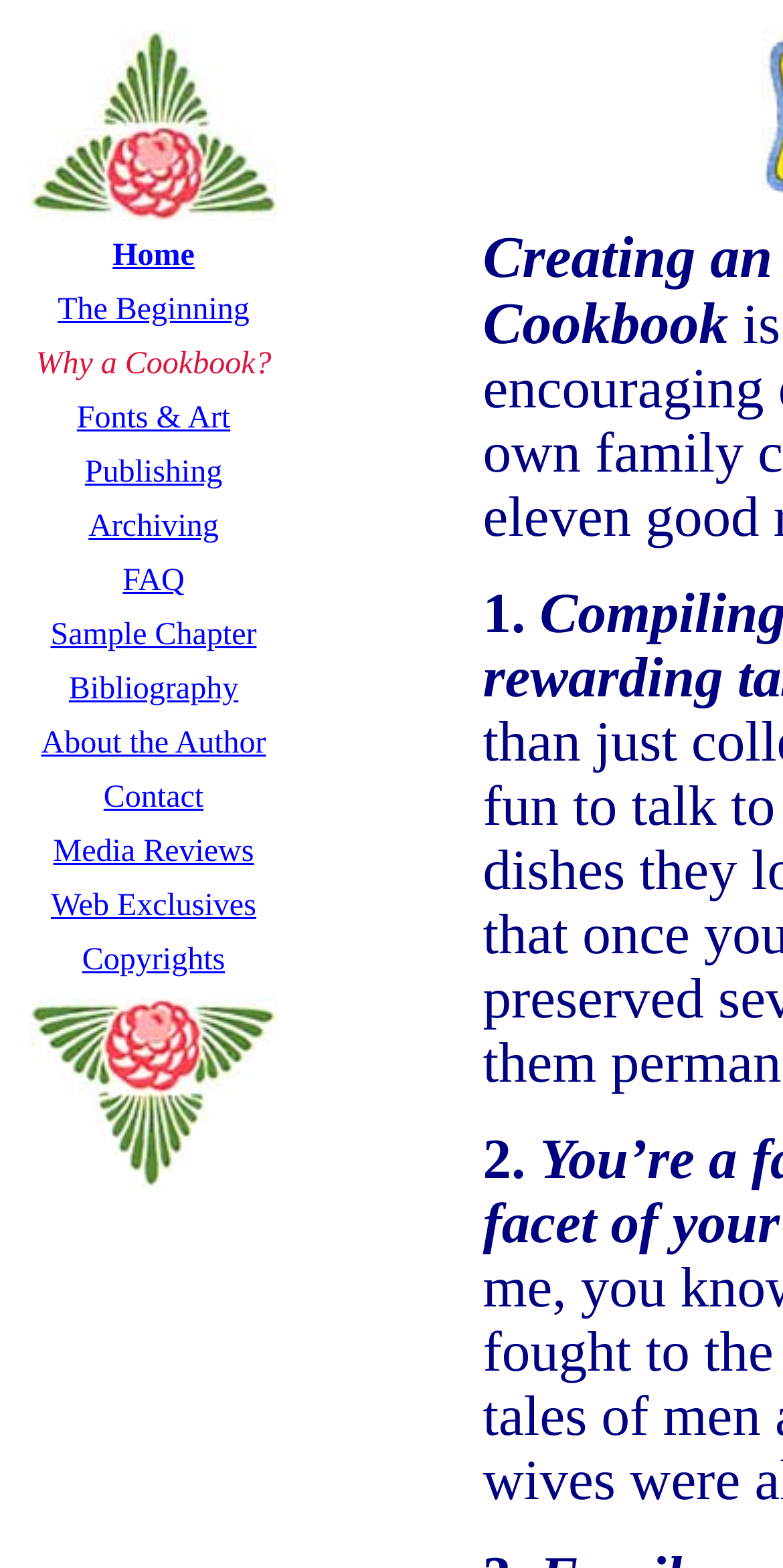Determine the coordinates of the bounding box for the clickable area needed to execute this instruction: "Search for AHIP Network Management Exams".

None